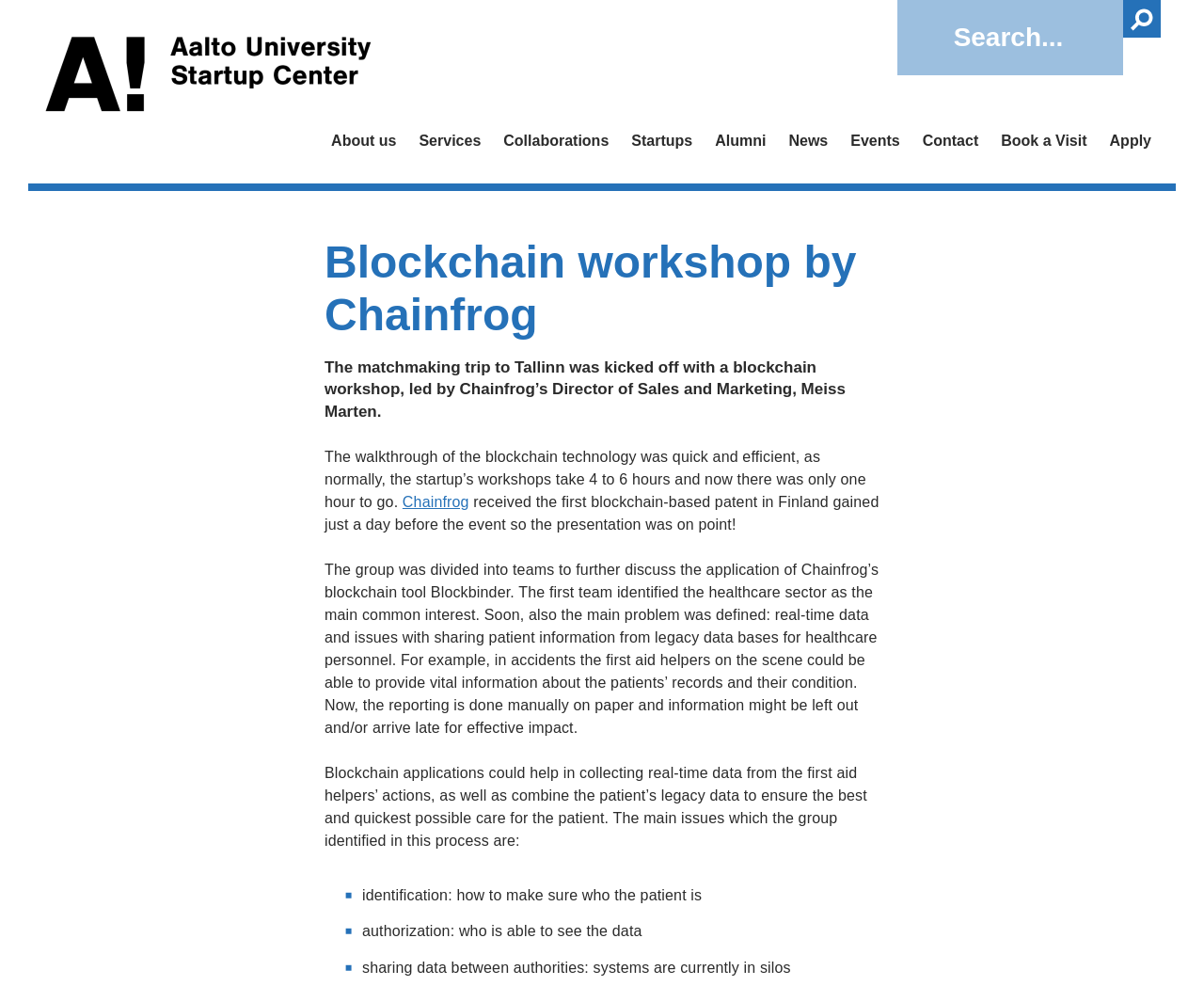What is the issue related to patient identification in the blockchain application?
Answer the question with as much detail as you can, using the image as a reference.

The answer can be found in the text 'The main issues which the group identified in this process are: identification: how to make sure who the patient is' which indicates that the issue related to patient identification in the blockchain application is how to make sure who the patient is.